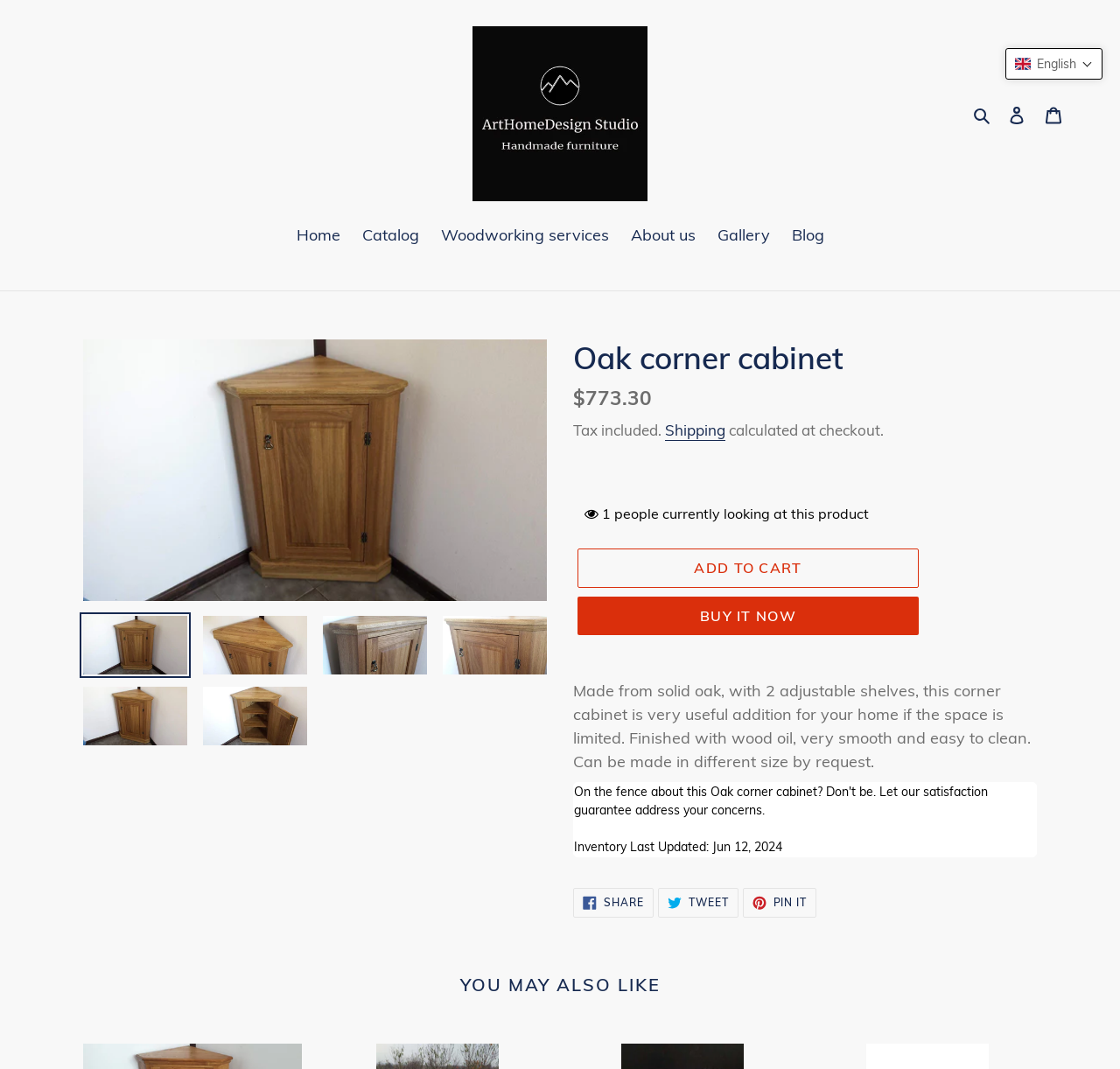What is the finish of the corner cabinet?
Carefully examine the image and provide a detailed answer to the question.

I inferred this answer by reading the product description, which states that the corner cabinet is 'Finished with wood oil, very smooth and easy to clean'.